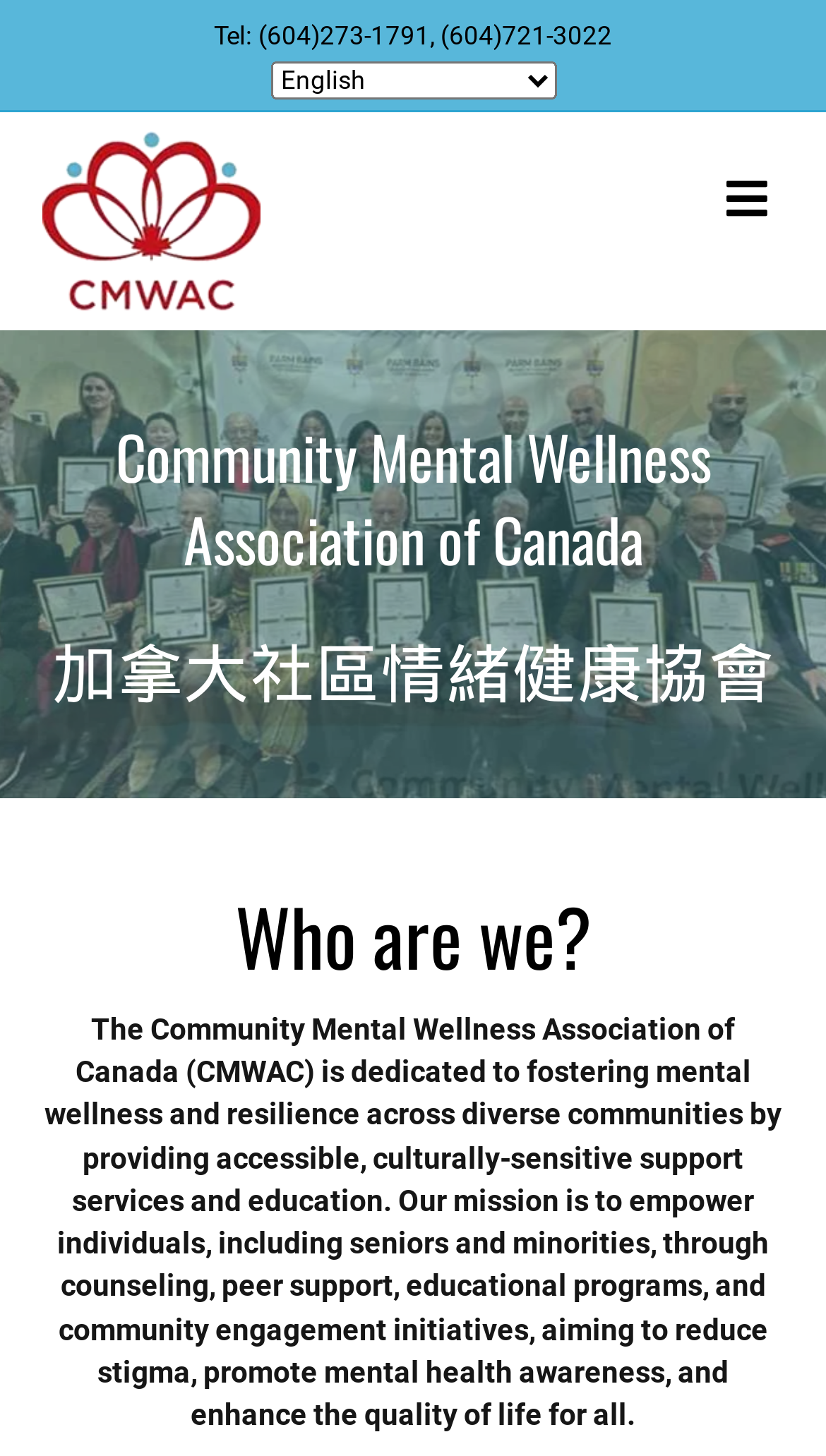What is the purpose of CMWAC? Based on the image, give a response in one word or a short phrase.

Fostering mental wellness and resilience